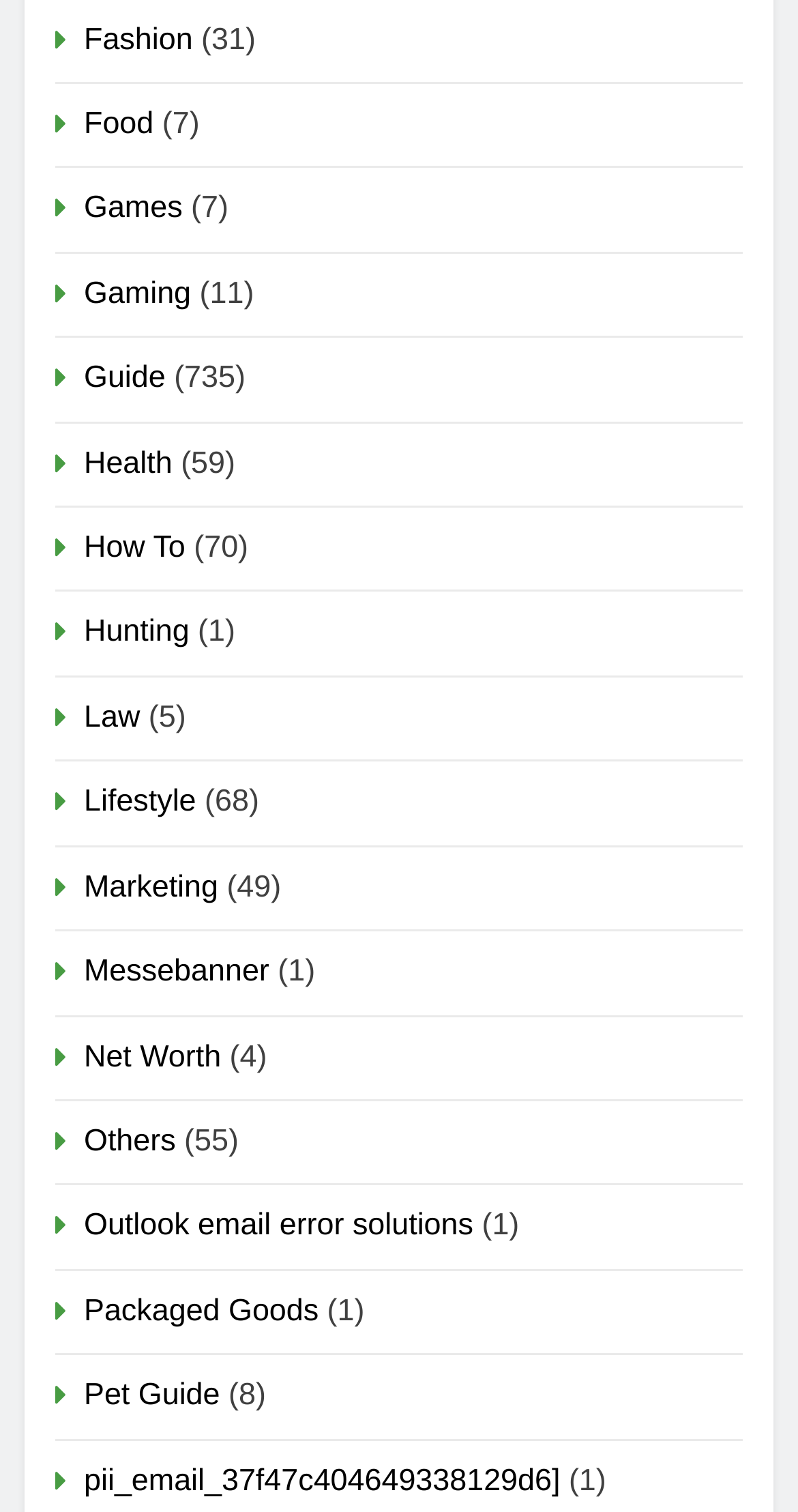Find the bounding box coordinates of the clickable area required to complete the following action: "Search the site".

None